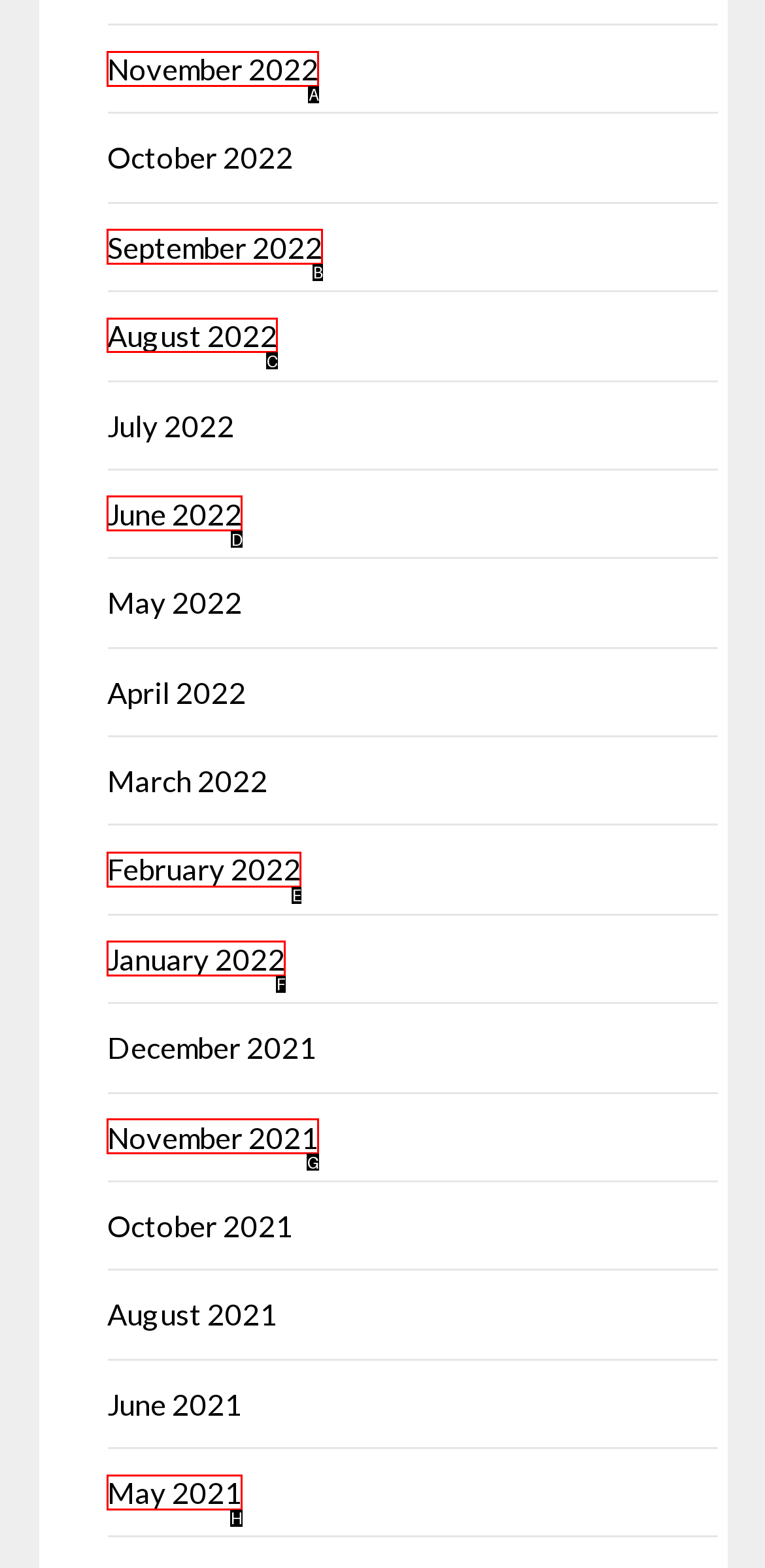Tell me which element should be clicked to achieve the following objective: view August 2022
Reply with the letter of the correct option from the displayed choices.

C